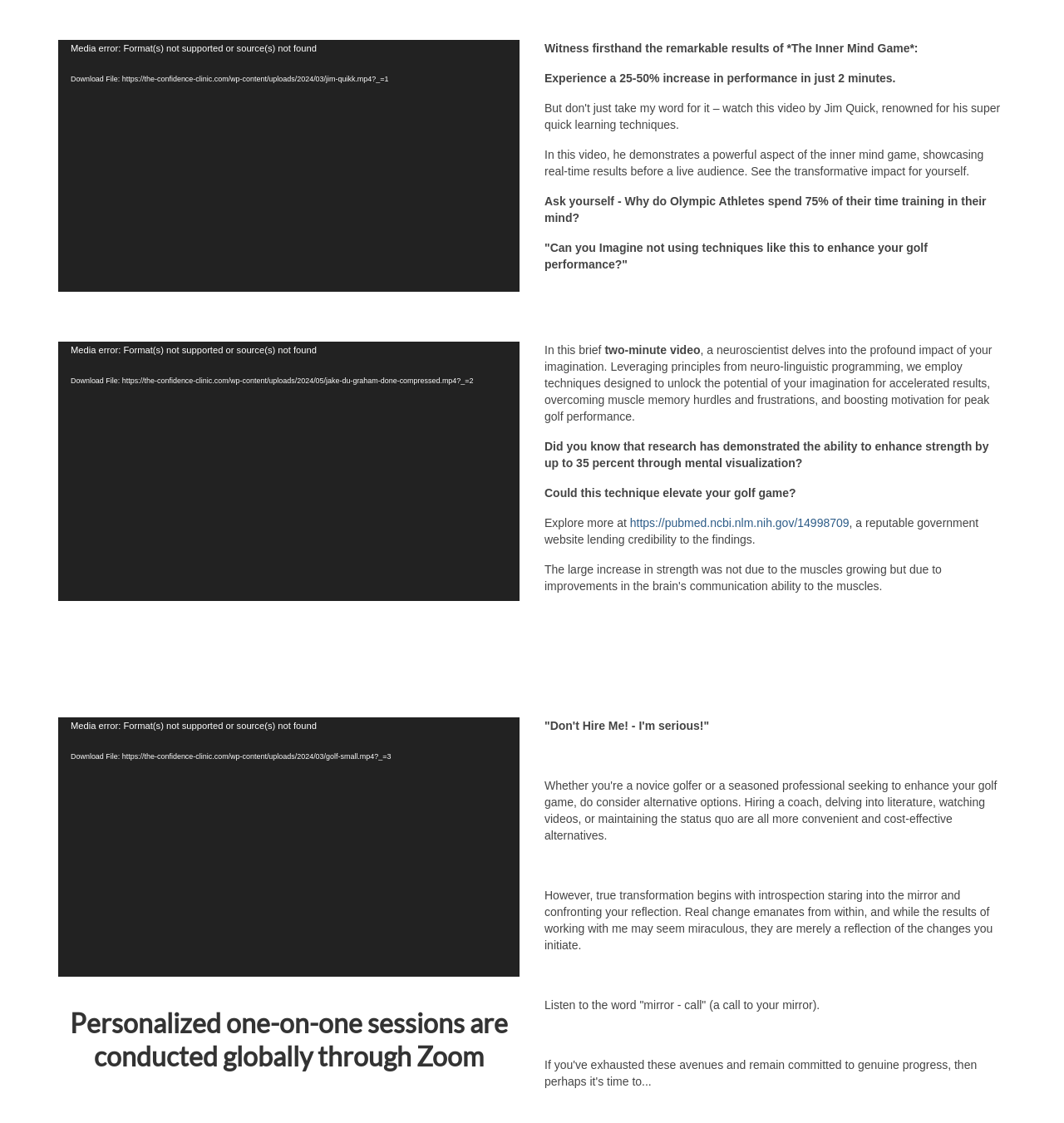Answer the question using only one word or a concise phrase: What is the title of the first video?

Video Player